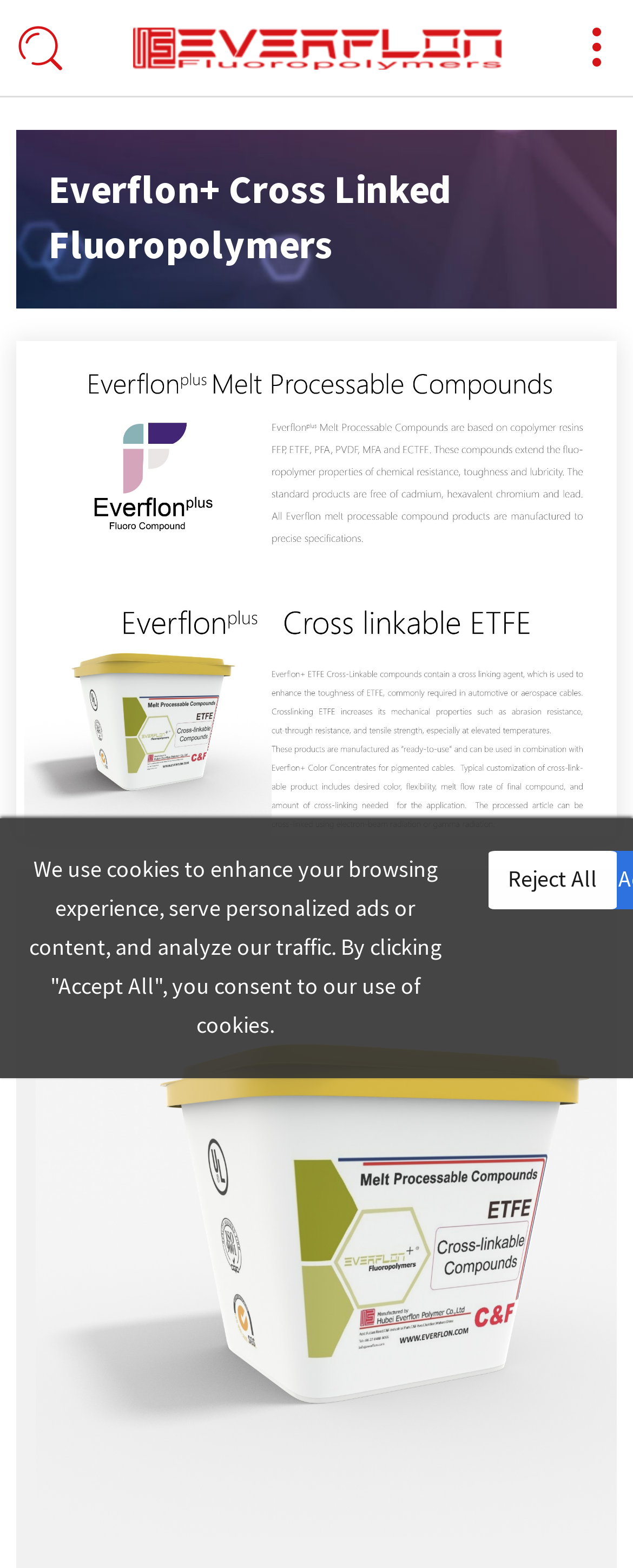Give a short answer using one word or phrase for the question:
Are there any subheadings on the webpage?

Yes